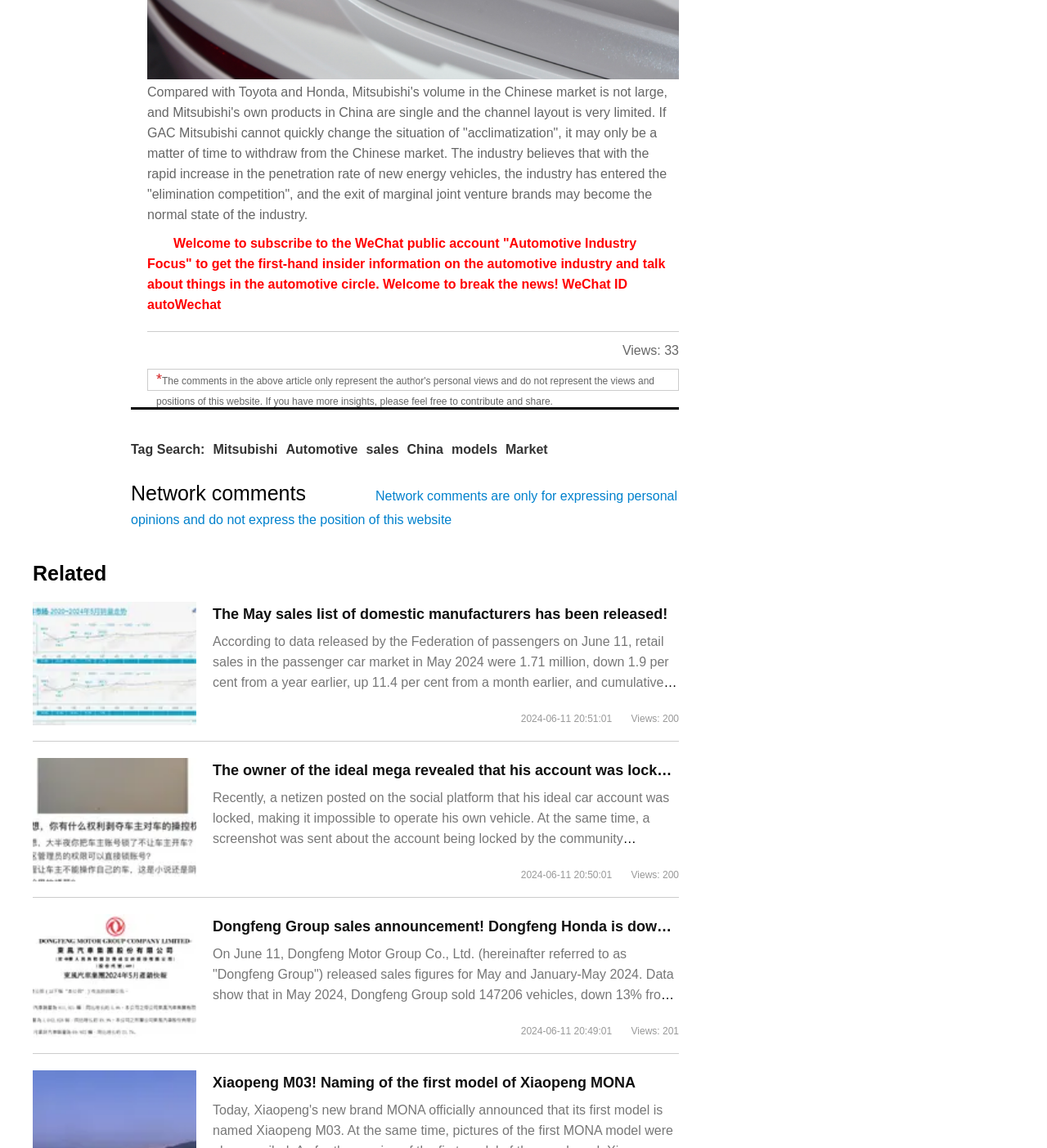What is the purpose of the 'Tag Search' section?
Utilize the image to construct a detailed and well-explained answer.

The 'Tag Search' section appears to be a feature that allows users to search for articles or content related to specific tags or keywords, such as 'Mitsubishi', 'Automotive', 'sales', etc.